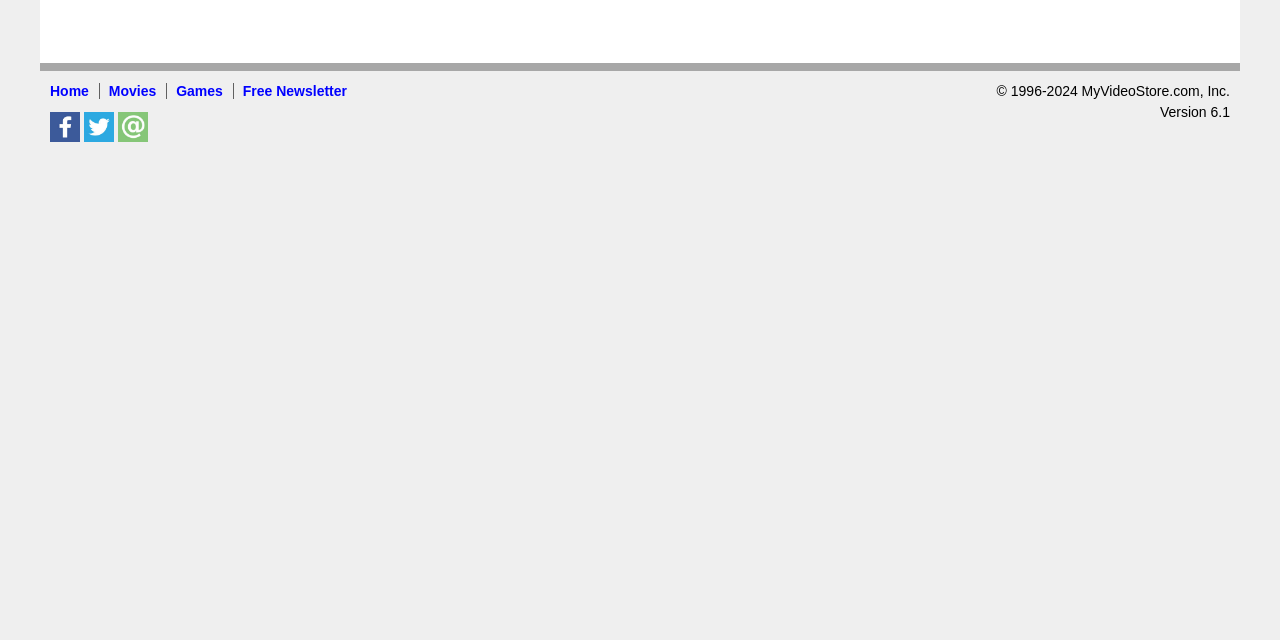Given the description "alt="Twitter" title="MyVideoStore.com on Twitter"", provide the bounding box coordinates of the corresponding UI element.

[0.066, 0.182, 0.089, 0.208]